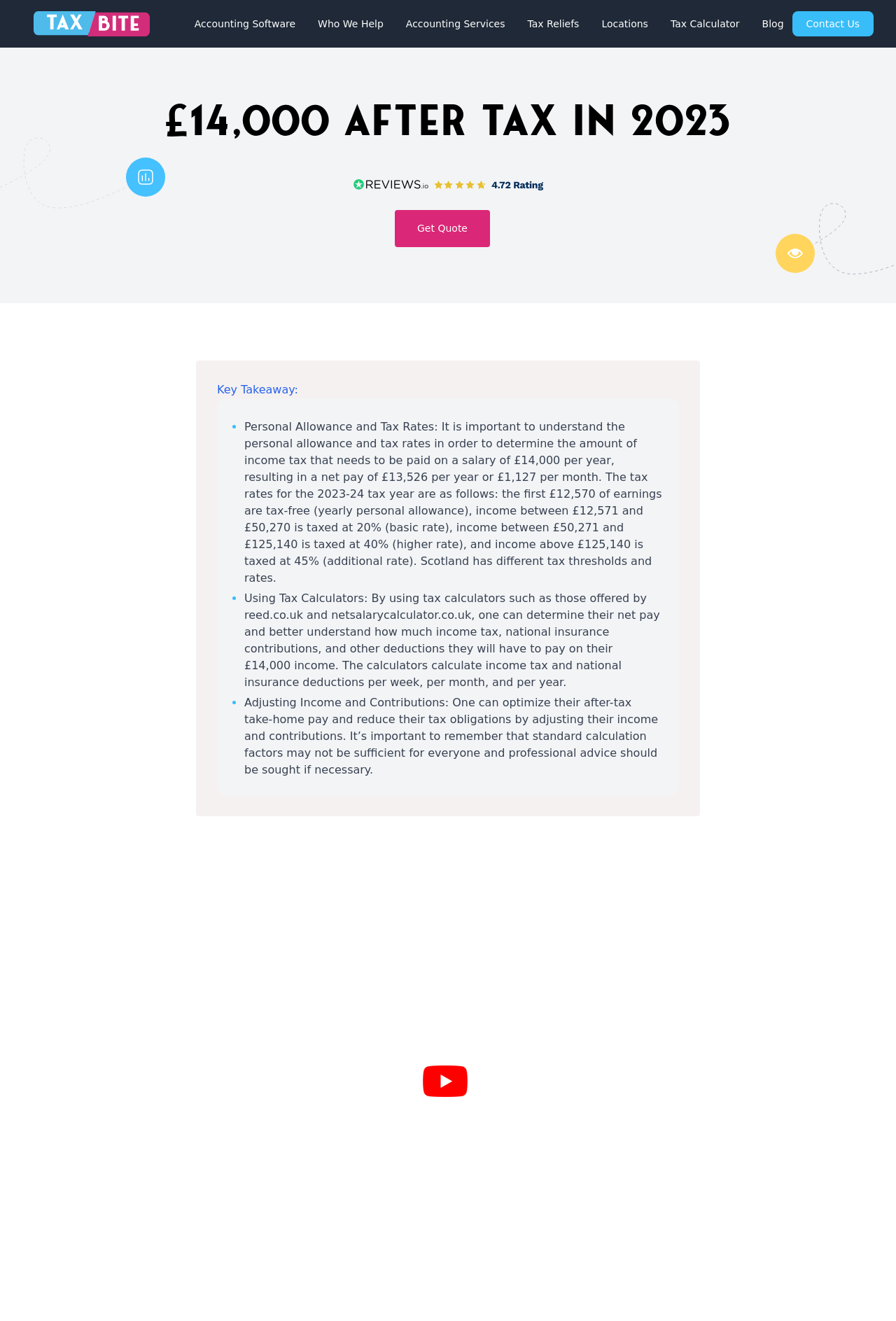Provide your answer to the question using just one word or phrase: What is the importance of understanding personal allowance and tax rates?

To determine income tax